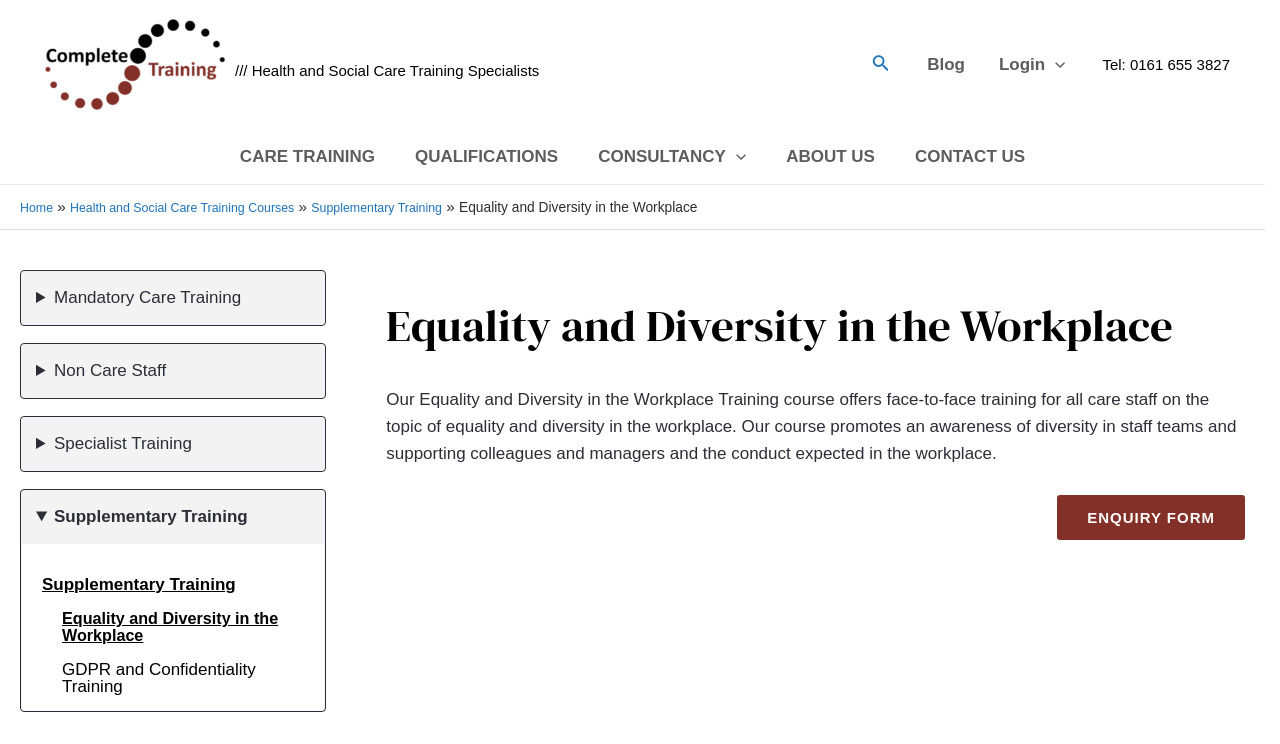Please provide the bounding box coordinates in the format (top-left x, top-left y, bottom-right x, bottom-right y). Remember, all values are floating point numbers between 0 and 1. What is the bounding box coordinate of the region described as: parent_node: CONSULTANCY aria-label="Menu Toggle"

[0.567, 0.192, 0.583, 0.229]